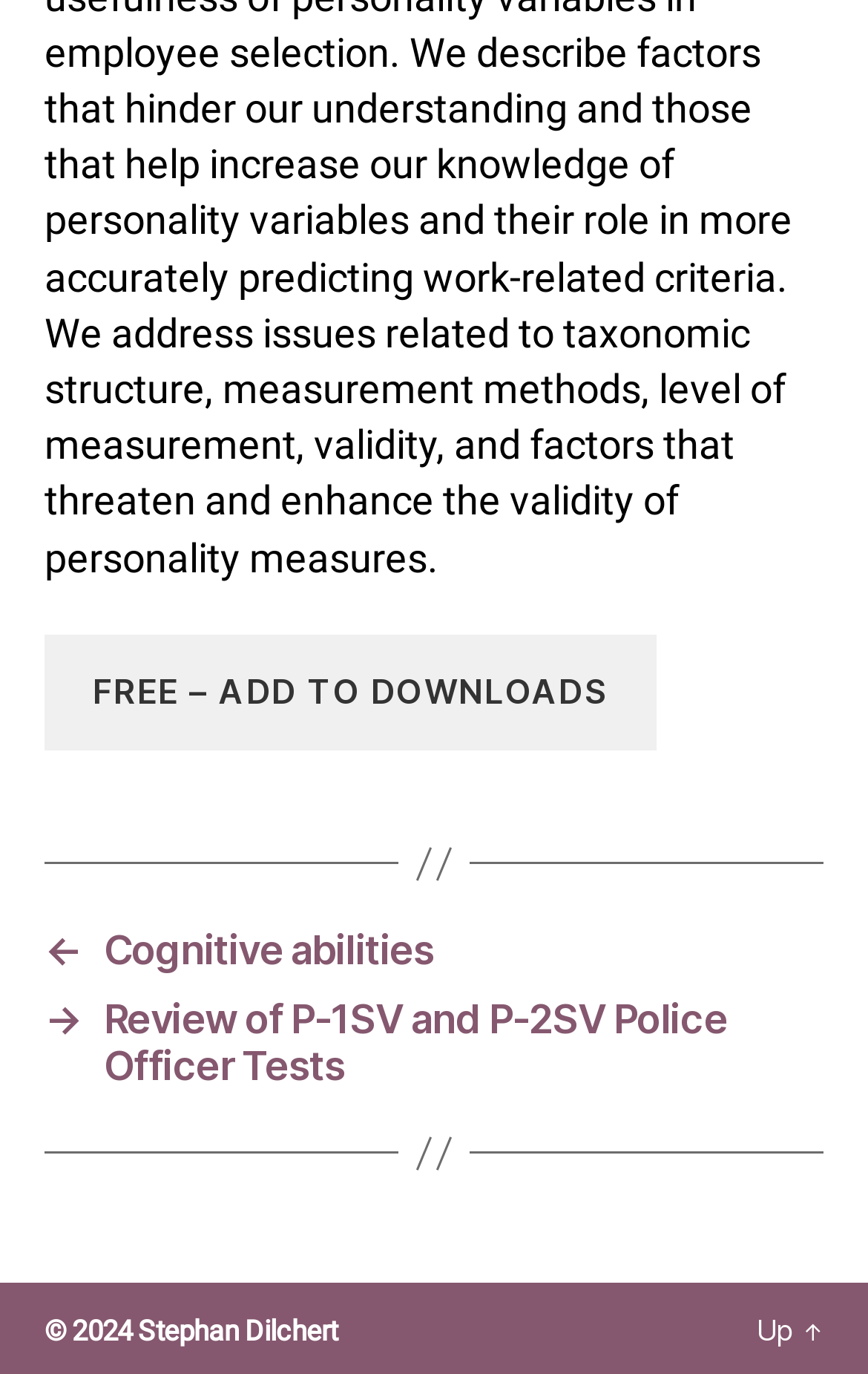What is the copyright year?
Based on the screenshot, respond with a single word or phrase.

2024